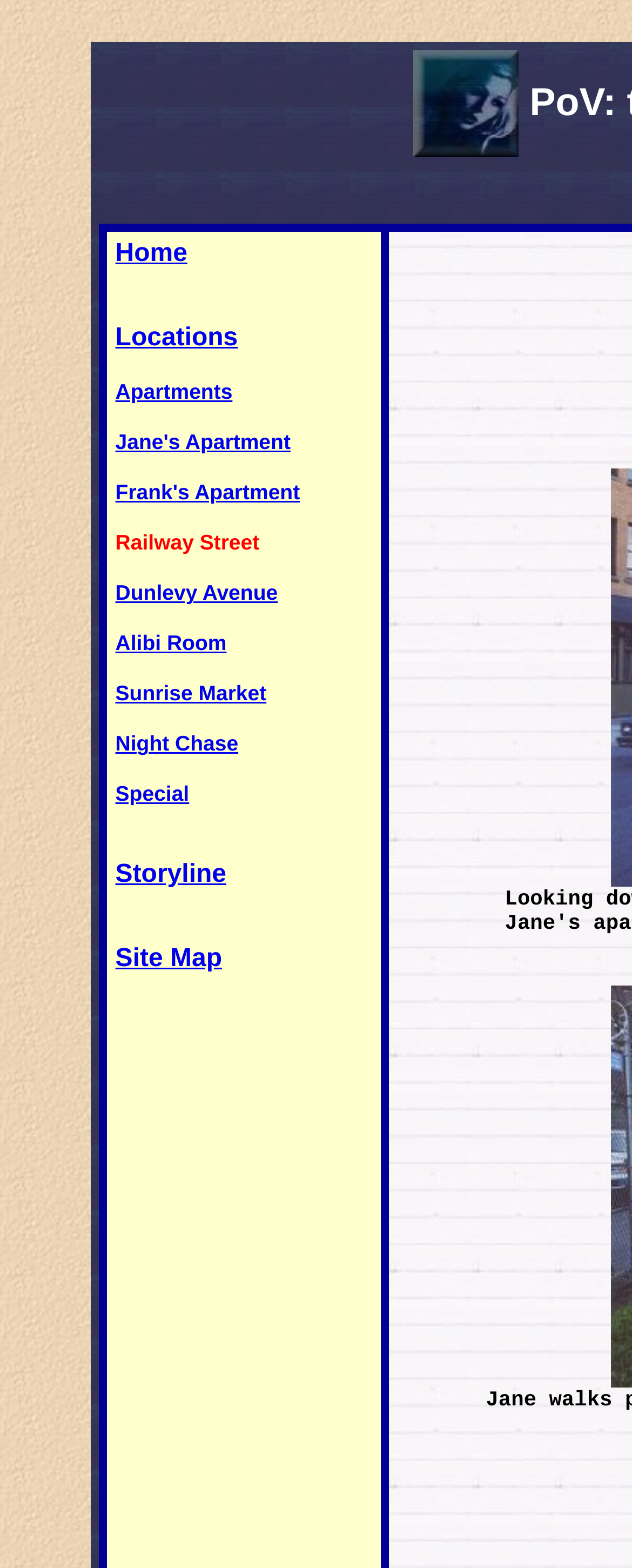Can you find and generate the webpage's heading?

 PoV: the Fantasy, the Reality 